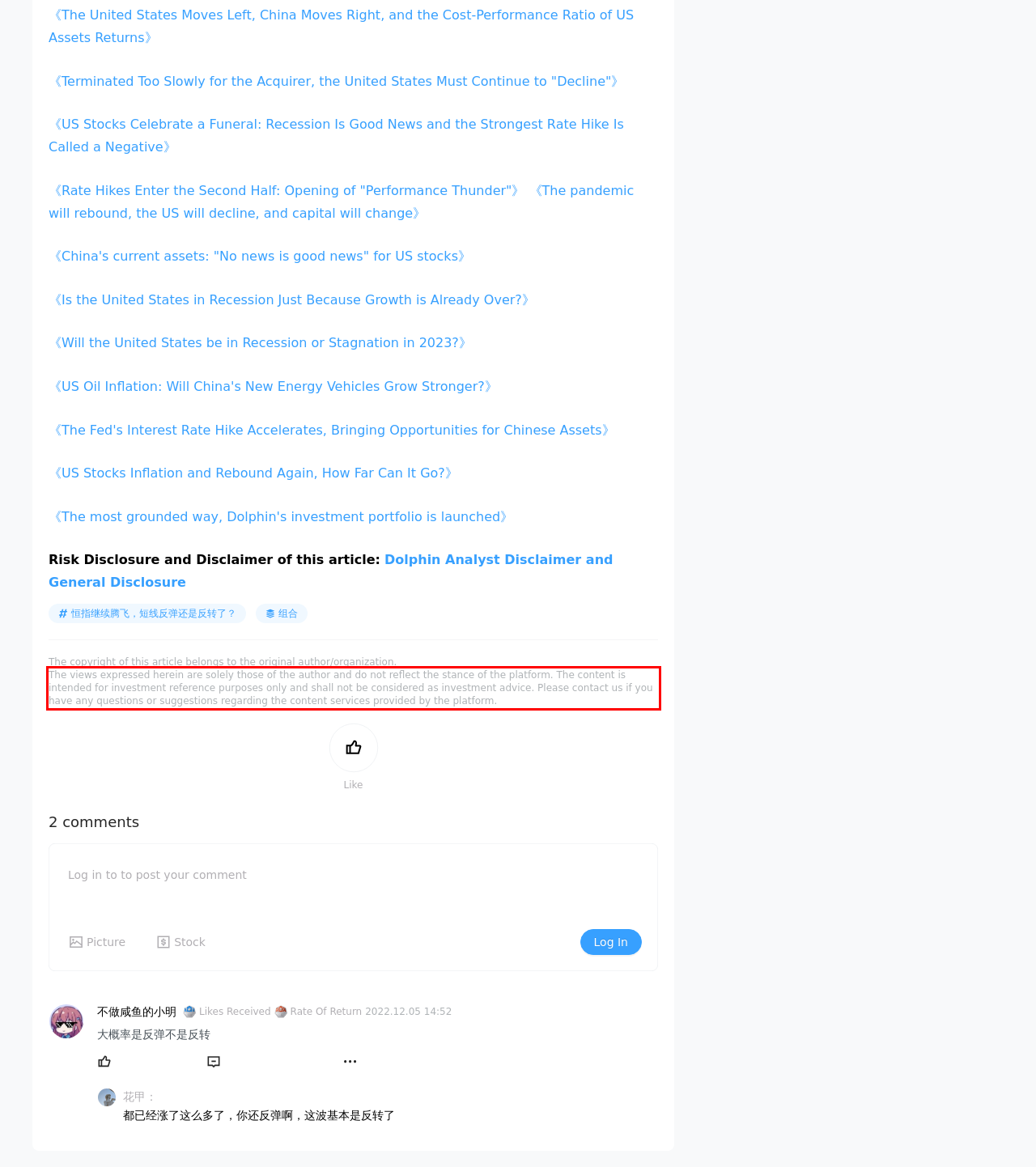Given a screenshot of a webpage, identify the red bounding box and perform OCR to recognize the text within that box.

The views expressed herein are solely those of the author and do not reflect the stance of the platform. The content is intended for investment reference purposes only and shall not be considered as investment advice. Please contact us if you have any questions or suggestions regarding the content services provided by the platform.